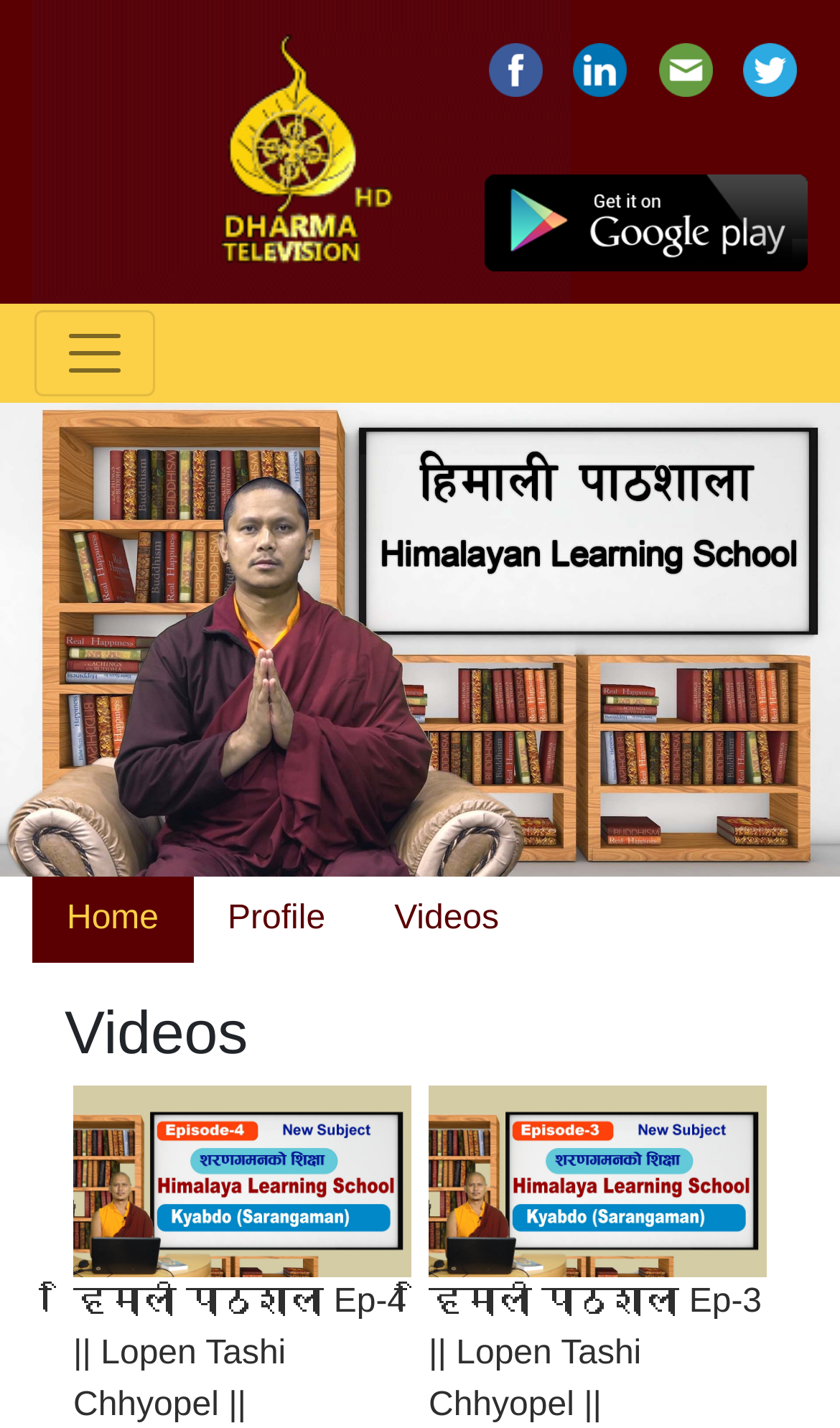Identify the bounding box coordinates of the clickable region to carry out the given instruction: "Click on the Facebook link".

[0.568, 0.036, 0.669, 0.061]